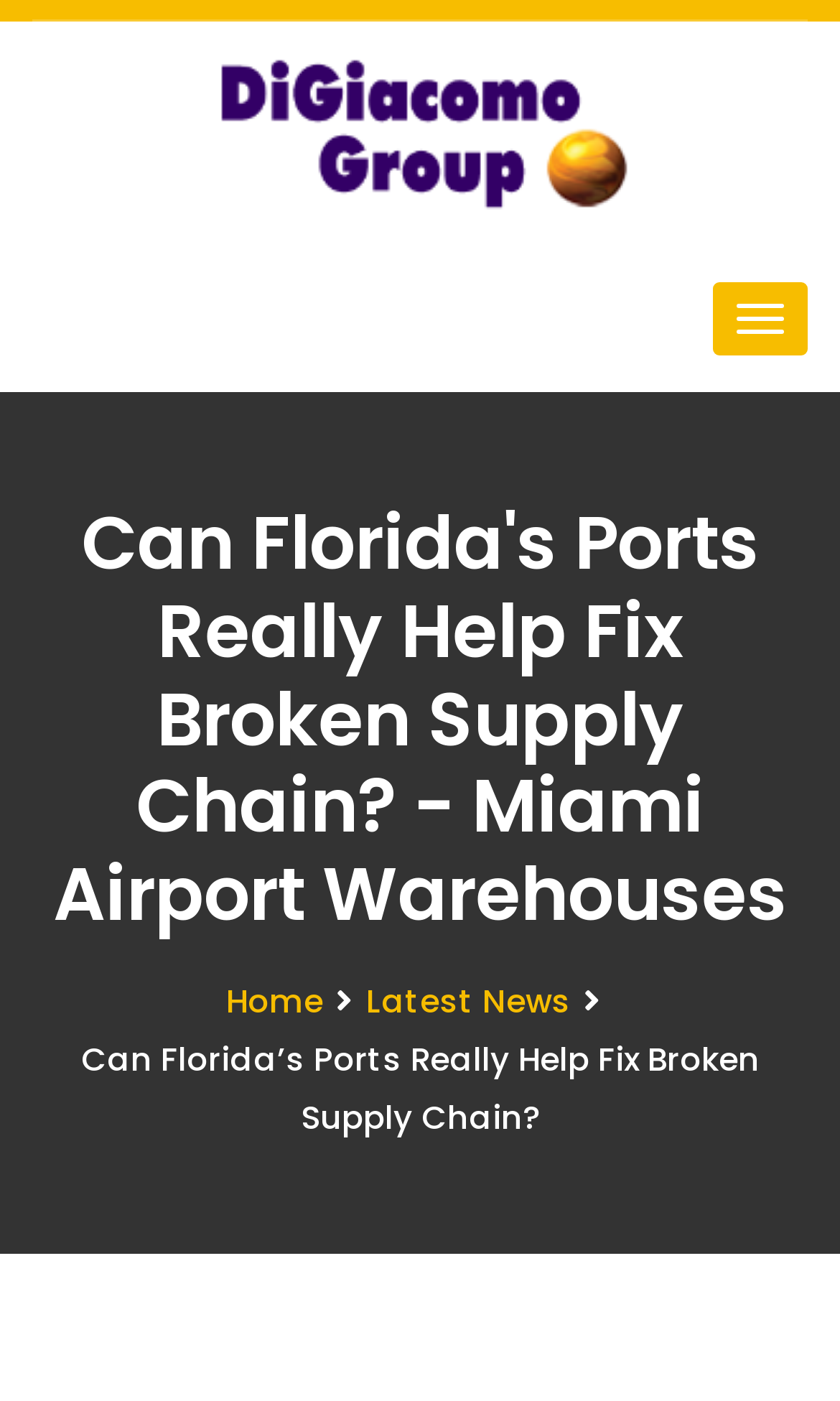Please reply to the following question using a single word or phrase: 
What is the purpose of the button on the top right?

Unknown